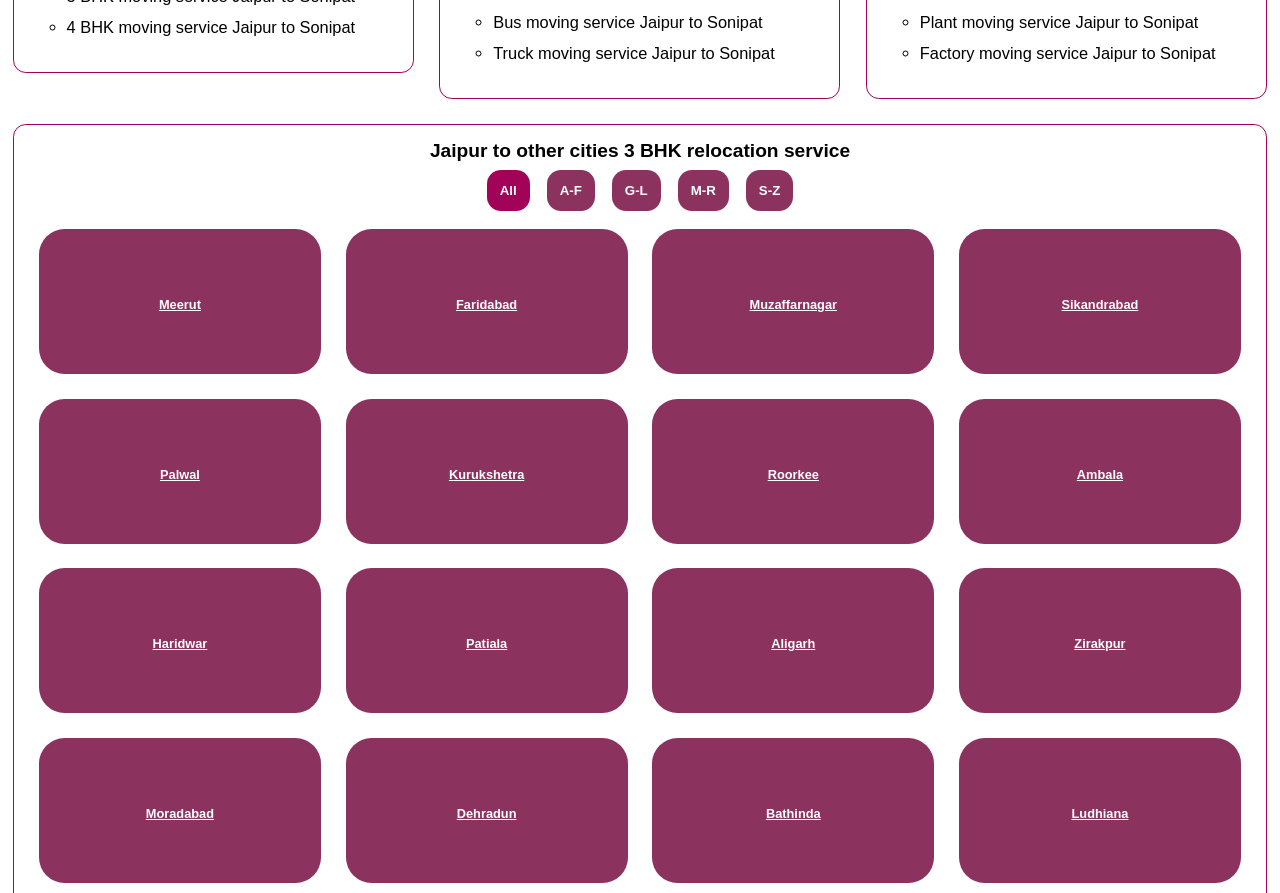How many columns are there in the layout?
Using the image as a reference, deliver a detailed and thorough answer to the question.

I analyzed the LayoutTable elements and their bounding box coordinates. I found that there are 4 columns of links, each with a similar layout and structure.